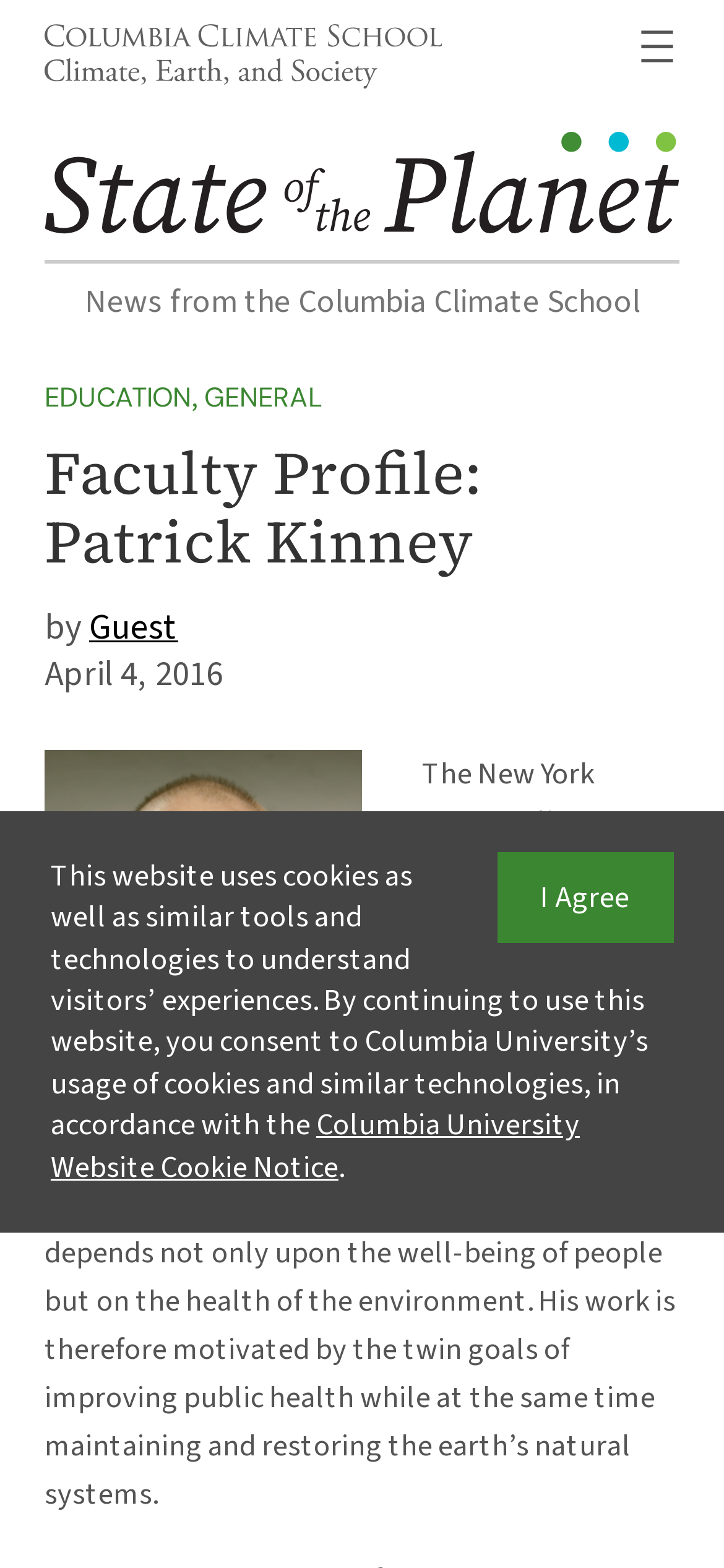Please look at the image and answer the question with a detailed explanation: What is the name of the faculty profile?

I found the answer by looking at the heading element with the text 'Faculty Profile: Patrick Kinney' which is located at the top of the webpage.